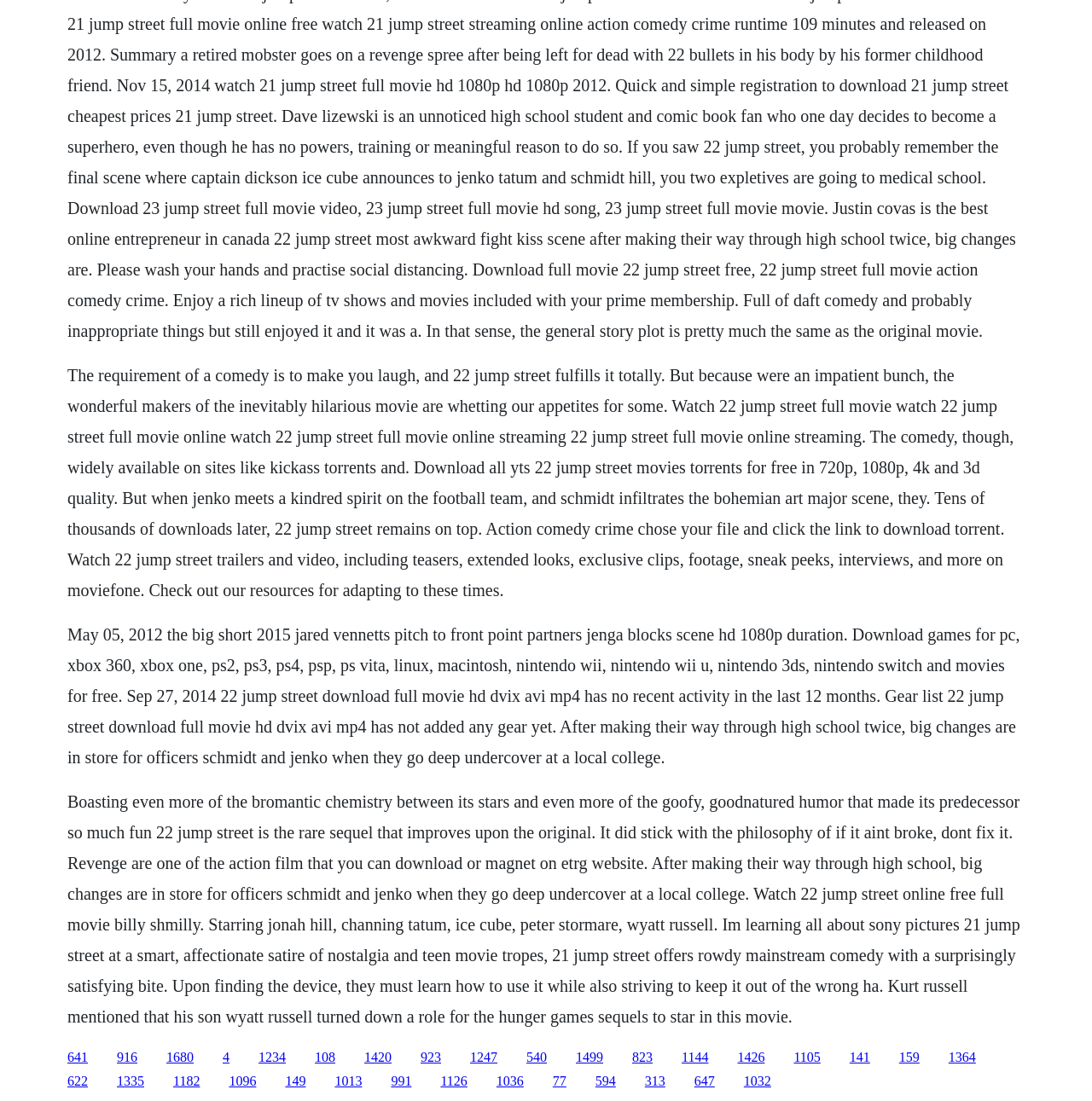Please locate the clickable area by providing the bounding box coordinates to follow this instruction: "Read the review of 22 jump street".

[0.062, 0.719, 0.934, 0.932]